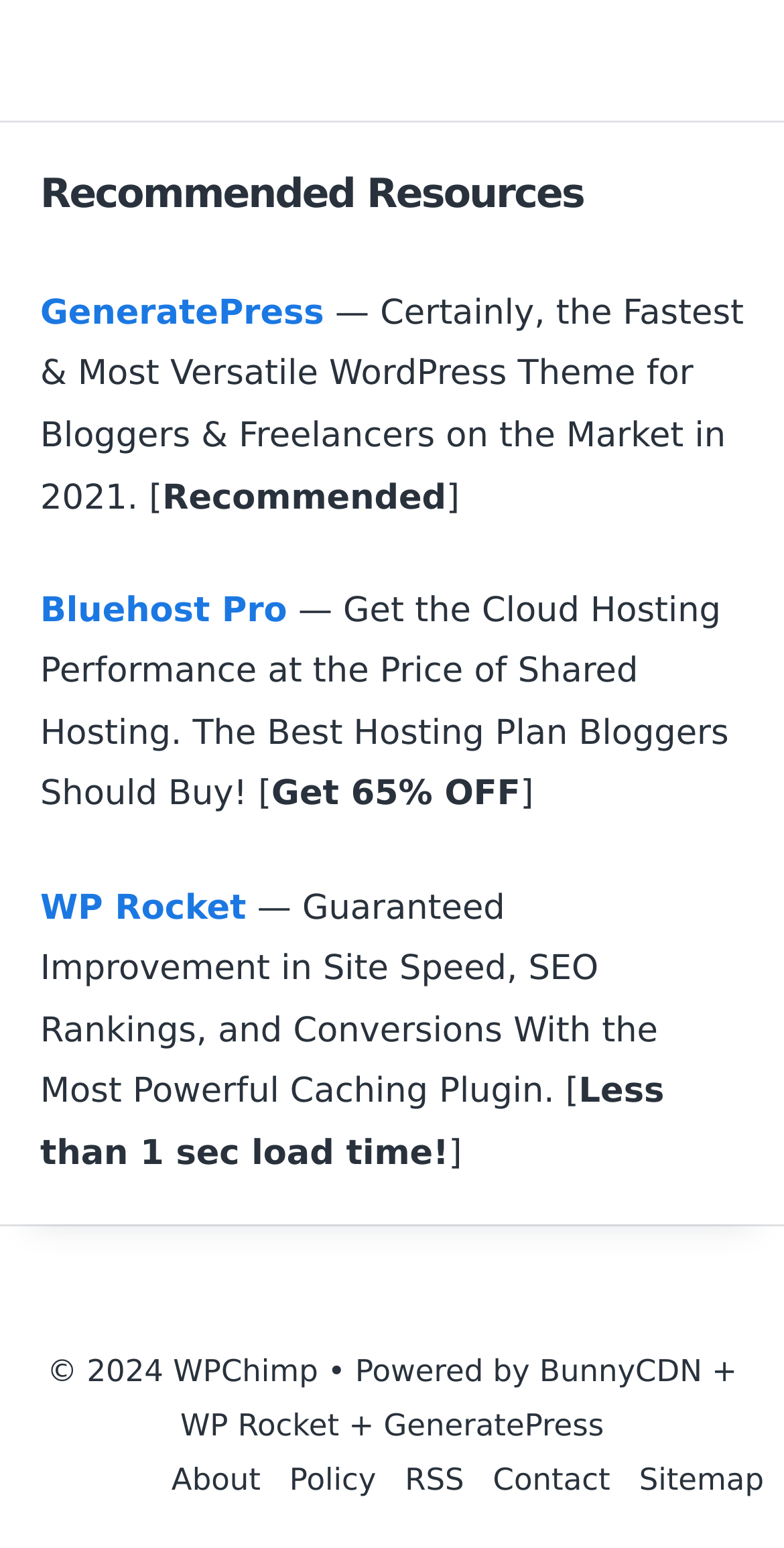Given the element description WP Rocket, identify the bounding box coordinates for the UI element on the webpage screenshot. The format should be (top-left x, top-left y, bottom-right x, bottom-right y), with values between 0 and 1.

[0.051, 0.573, 0.314, 0.599]